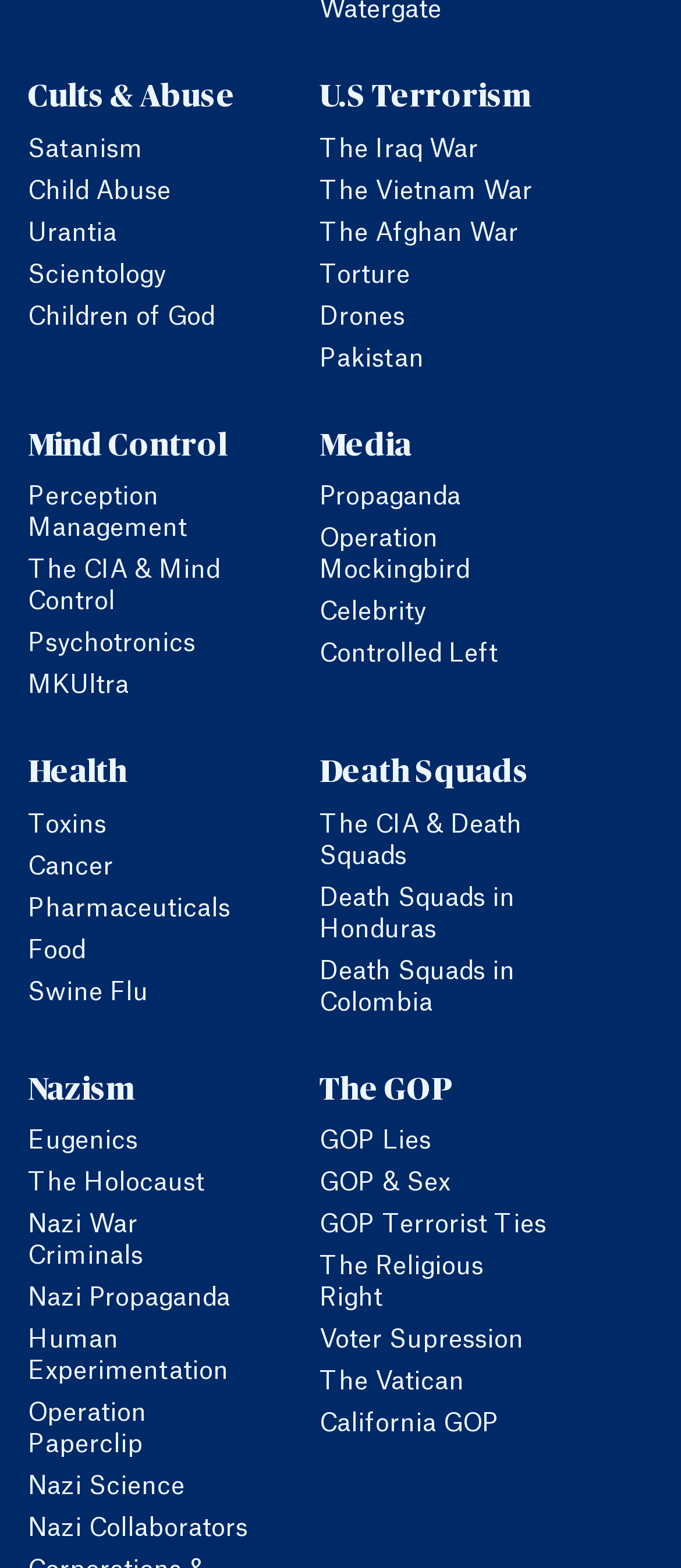What is the topic of the link 'GOP Lies'?
Look at the image and respond with a one-word or short-phrase answer.

The GOP